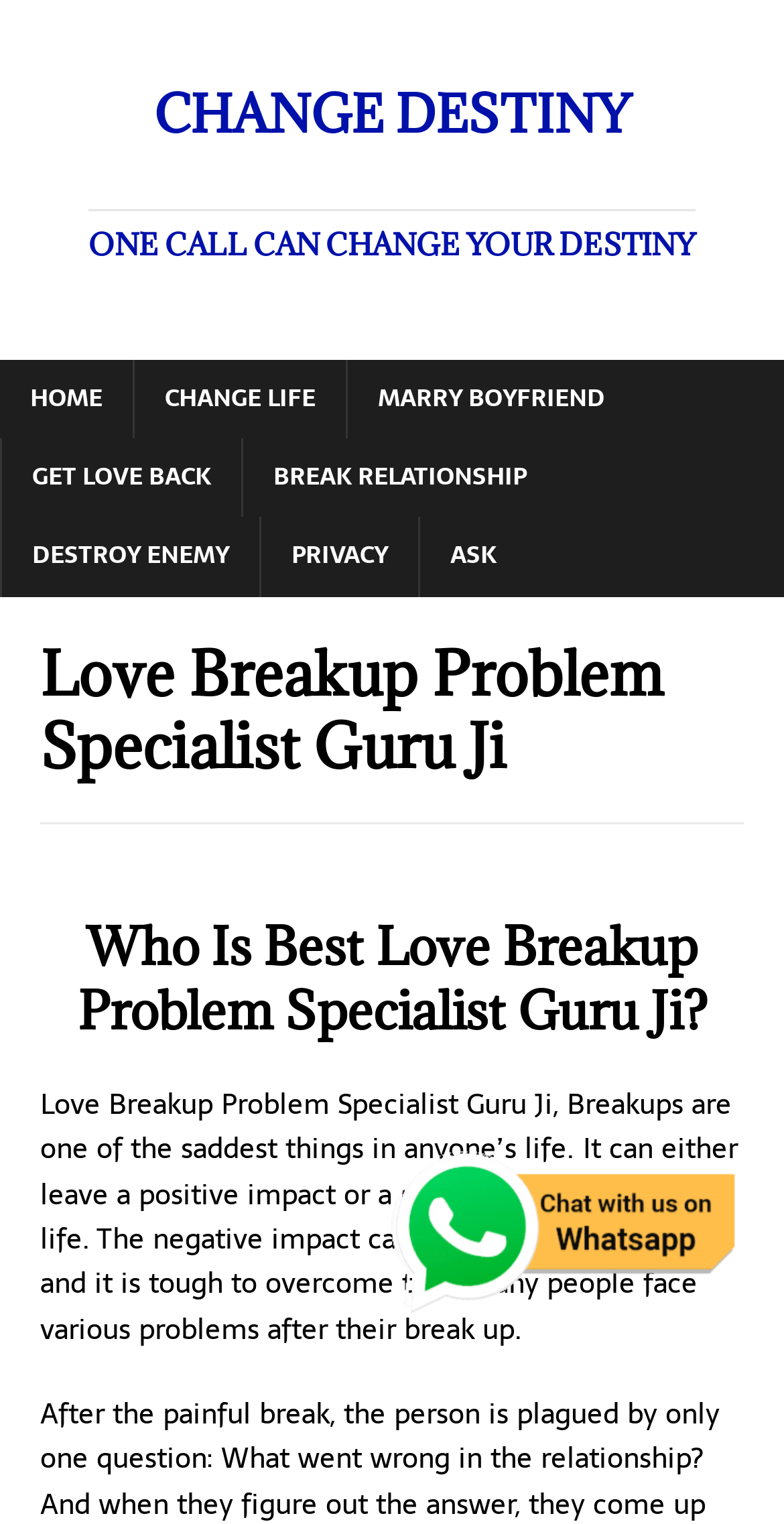Please provide a comprehensive answer to the question below using the information from the image: What is the purpose of the 'GET LOVE BACK' link?

The 'GET LOVE BACK' link is likely related to a service or consultation offered by the Guru Ji to help individuals get their love back, possibly after a breakup or separation.